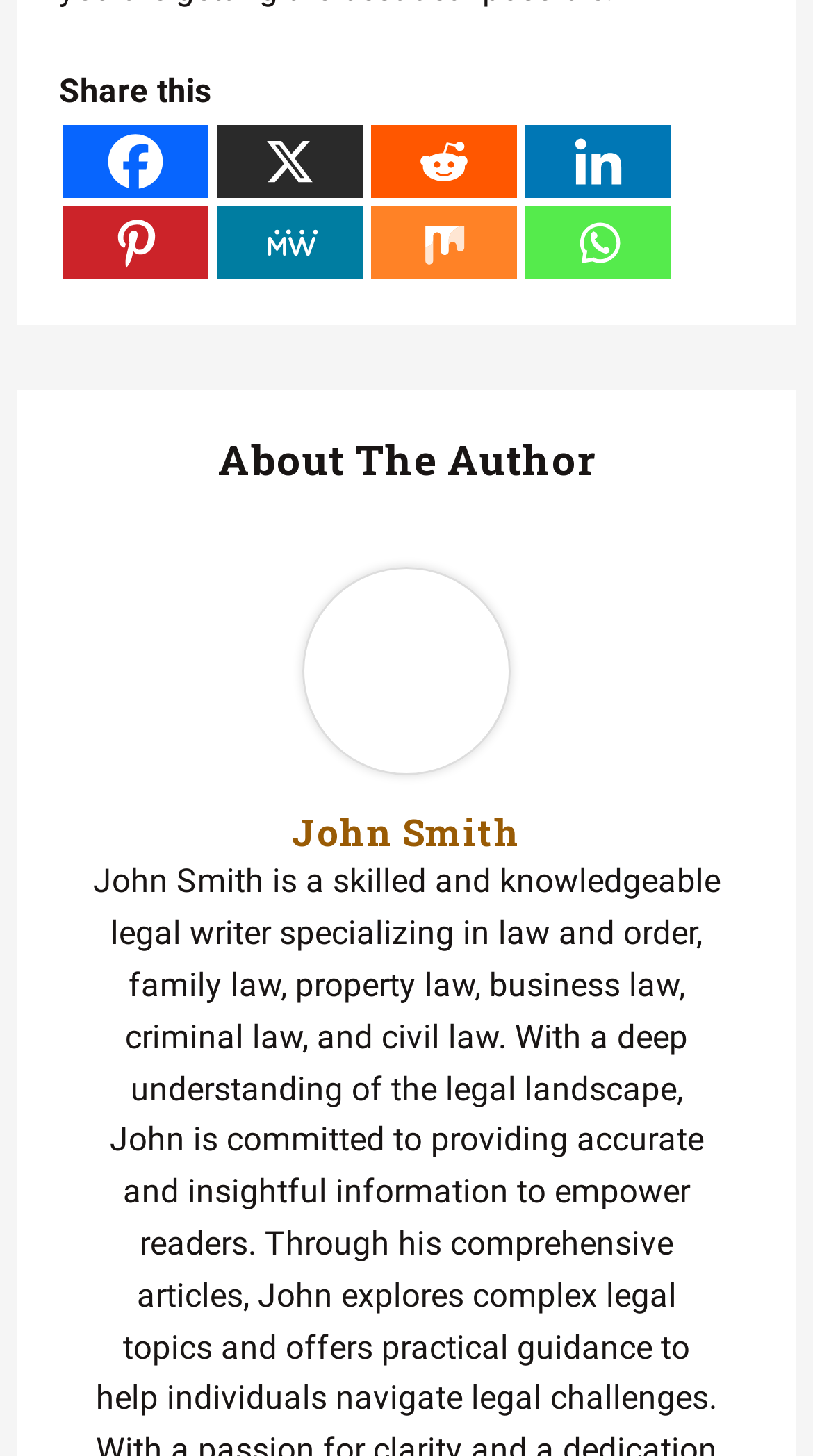What is the title of the section below the social media links?
From the image, respond using a single word or phrase.

About The Author